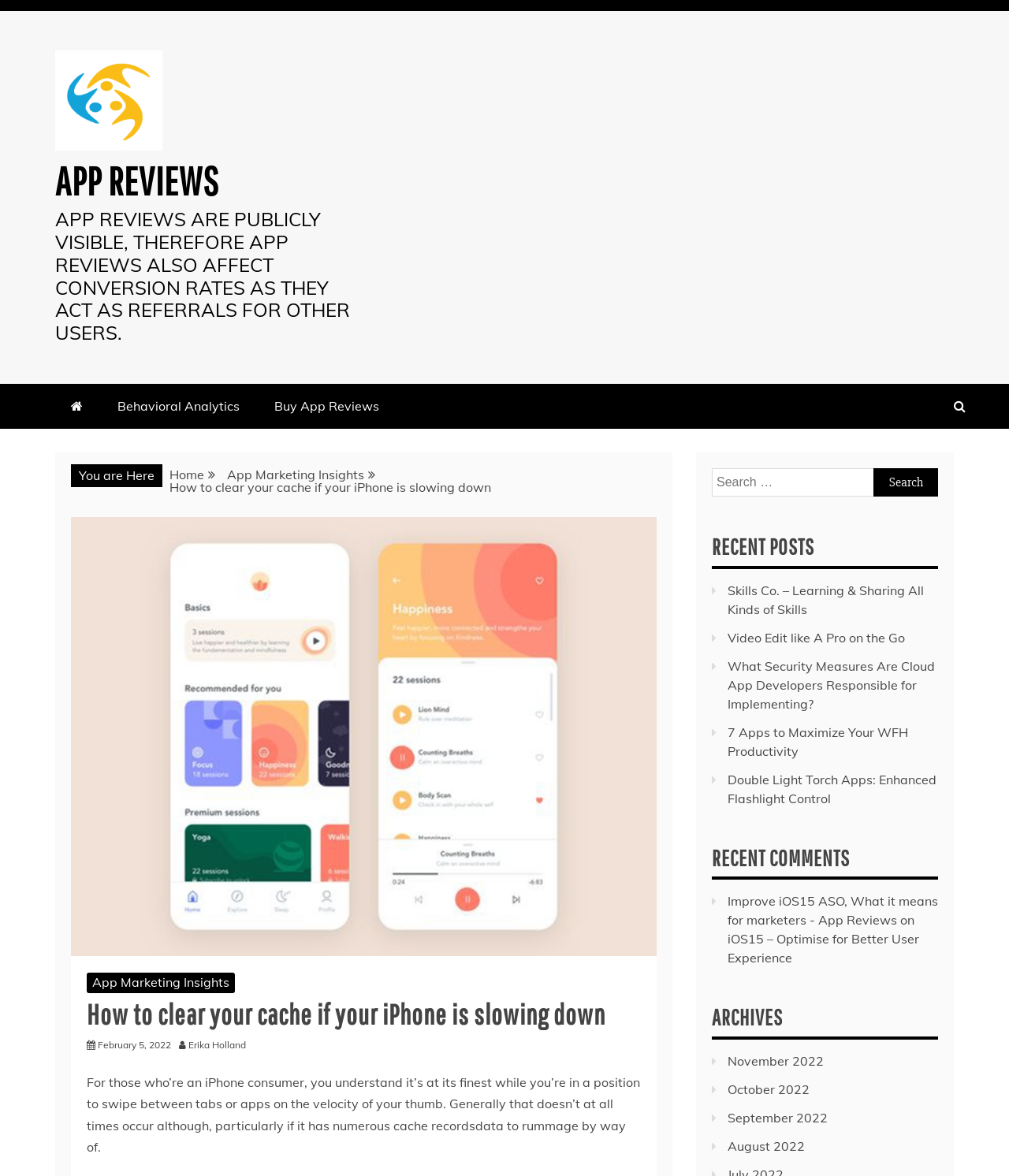Respond with a single word or phrase to the following question: What is the purpose of the search box?

To search for content